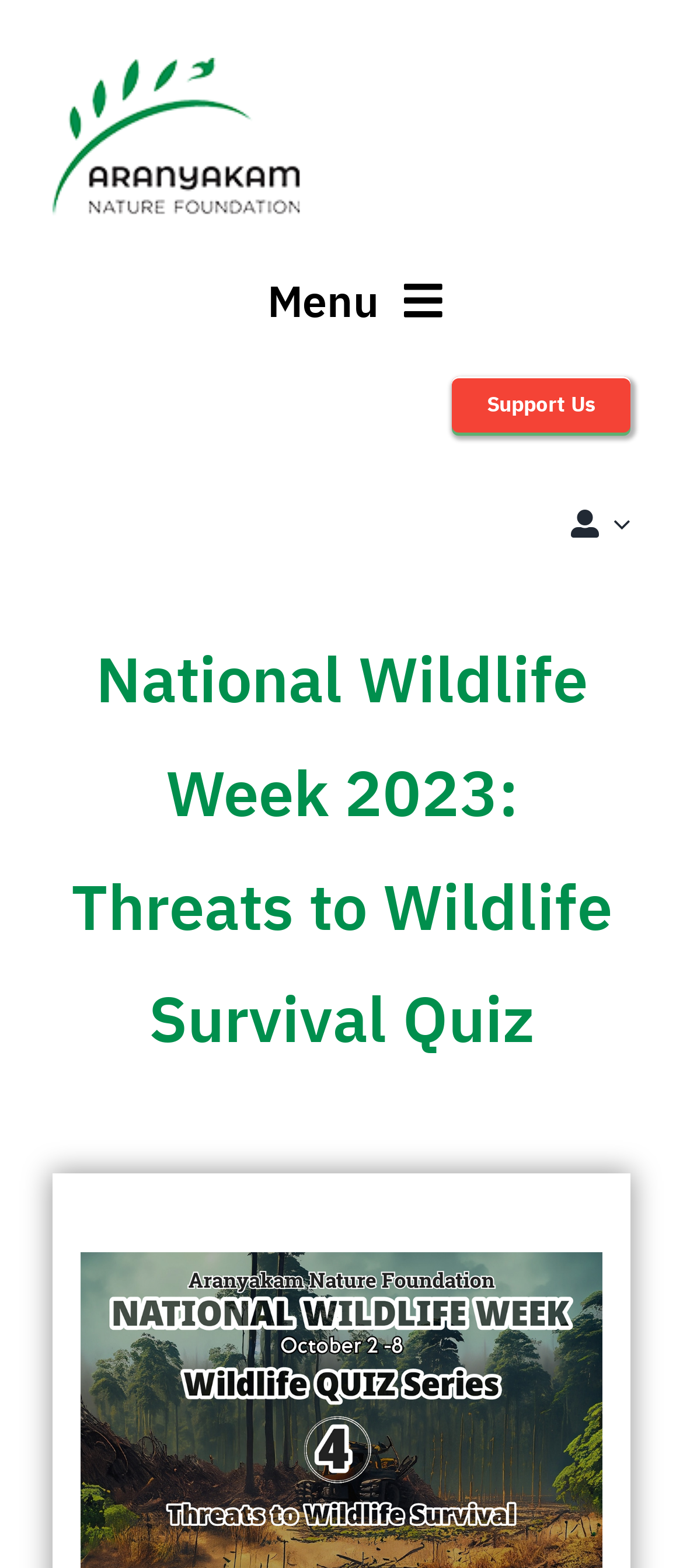What is the main title displayed on this webpage?

National Wildlife Week 2023: Threats to Wildlife Survival Quiz